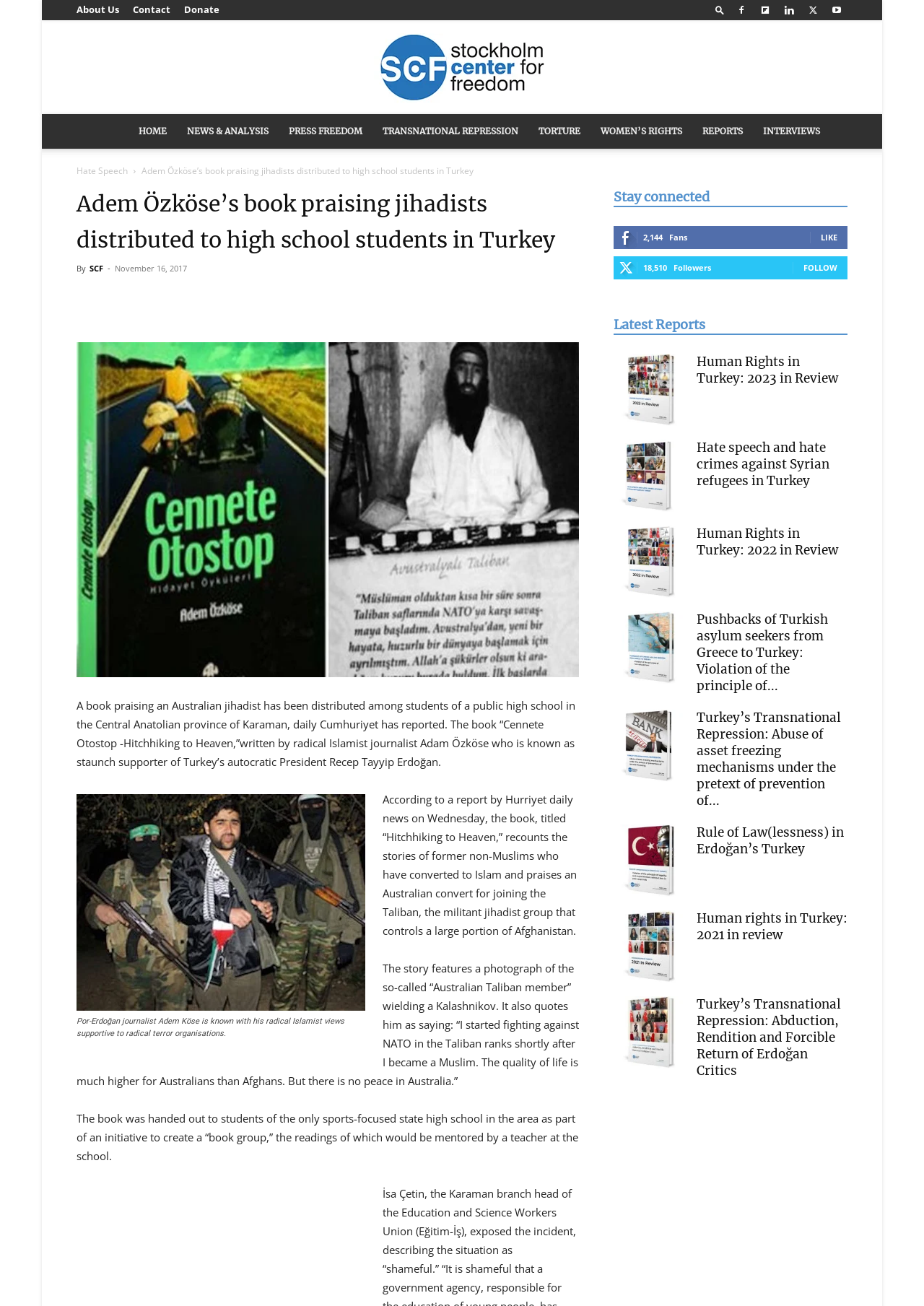Identify the bounding box coordinates of the section that should be clicked to achieve the task described: "Share the current article".

[0.122, 0.227, 0.147, 0.235]